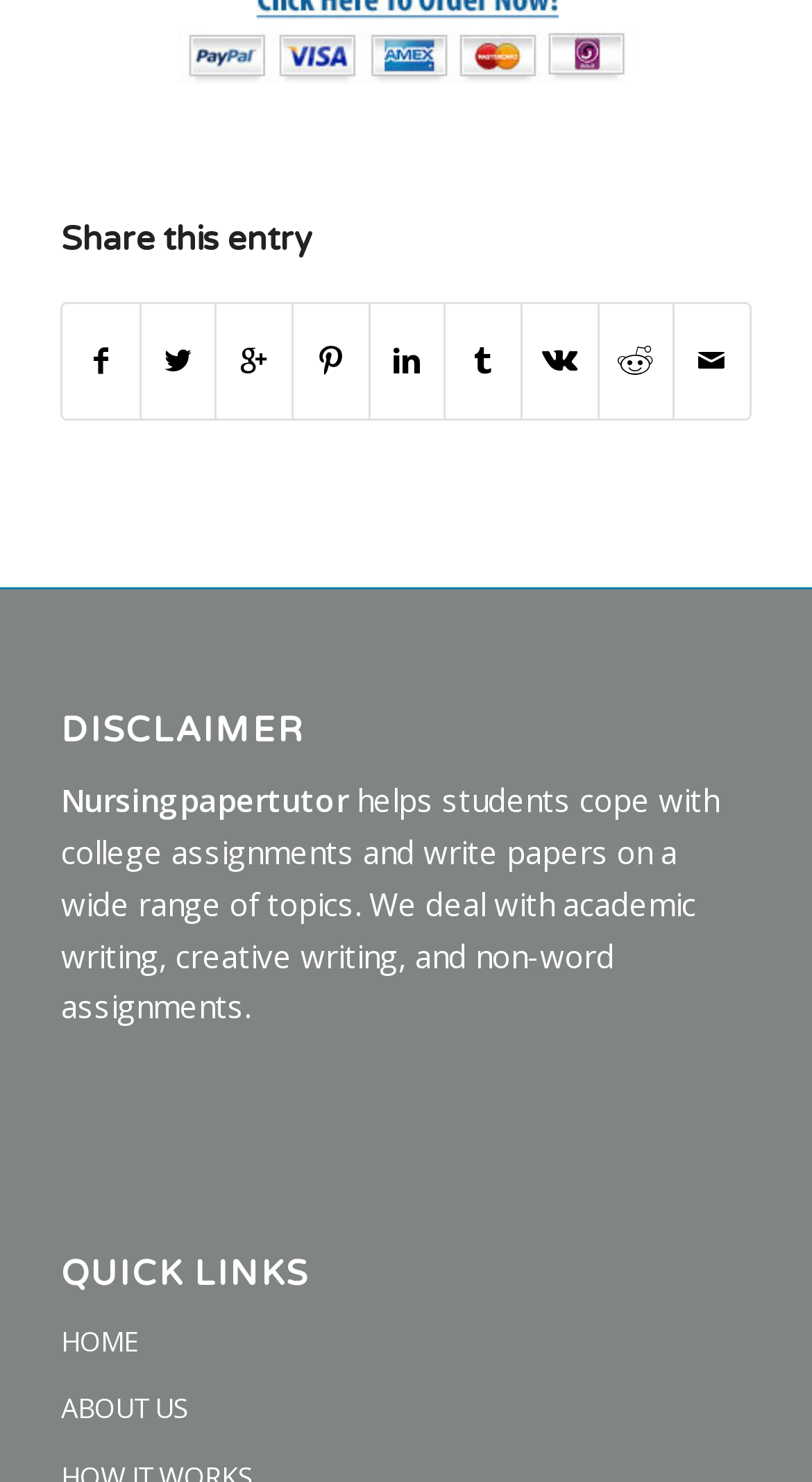Pinpoint the bounding box coordinates of the clickable element to carry out the following instruction: "Share this entry."

[0.075, 0.151, 0.925, 0.175]